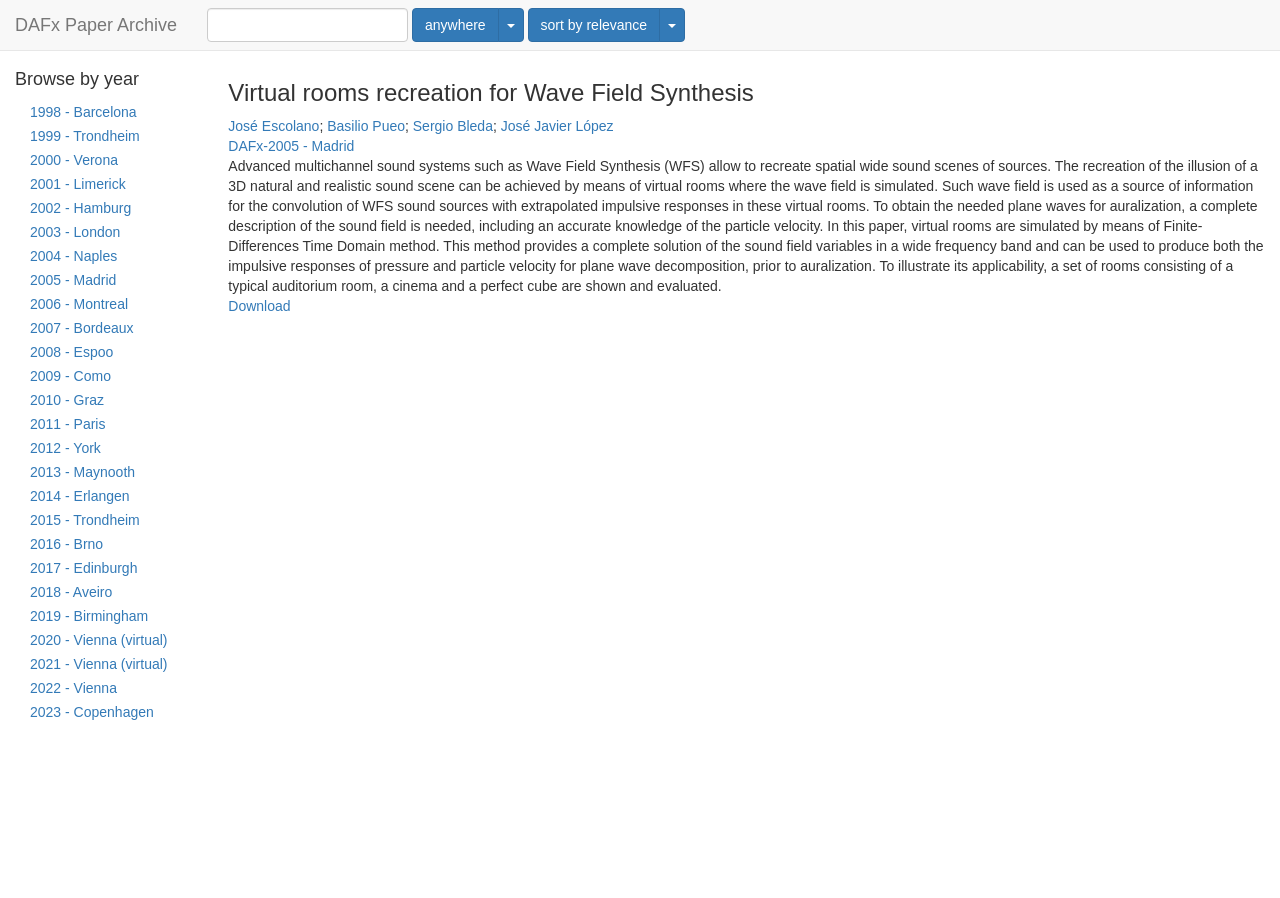Please identify the bounding box coordinates of the element I need to click to follow this instruction: "Sort papers by relevance".

[0.412, 0.009, 0.516, 0.047]